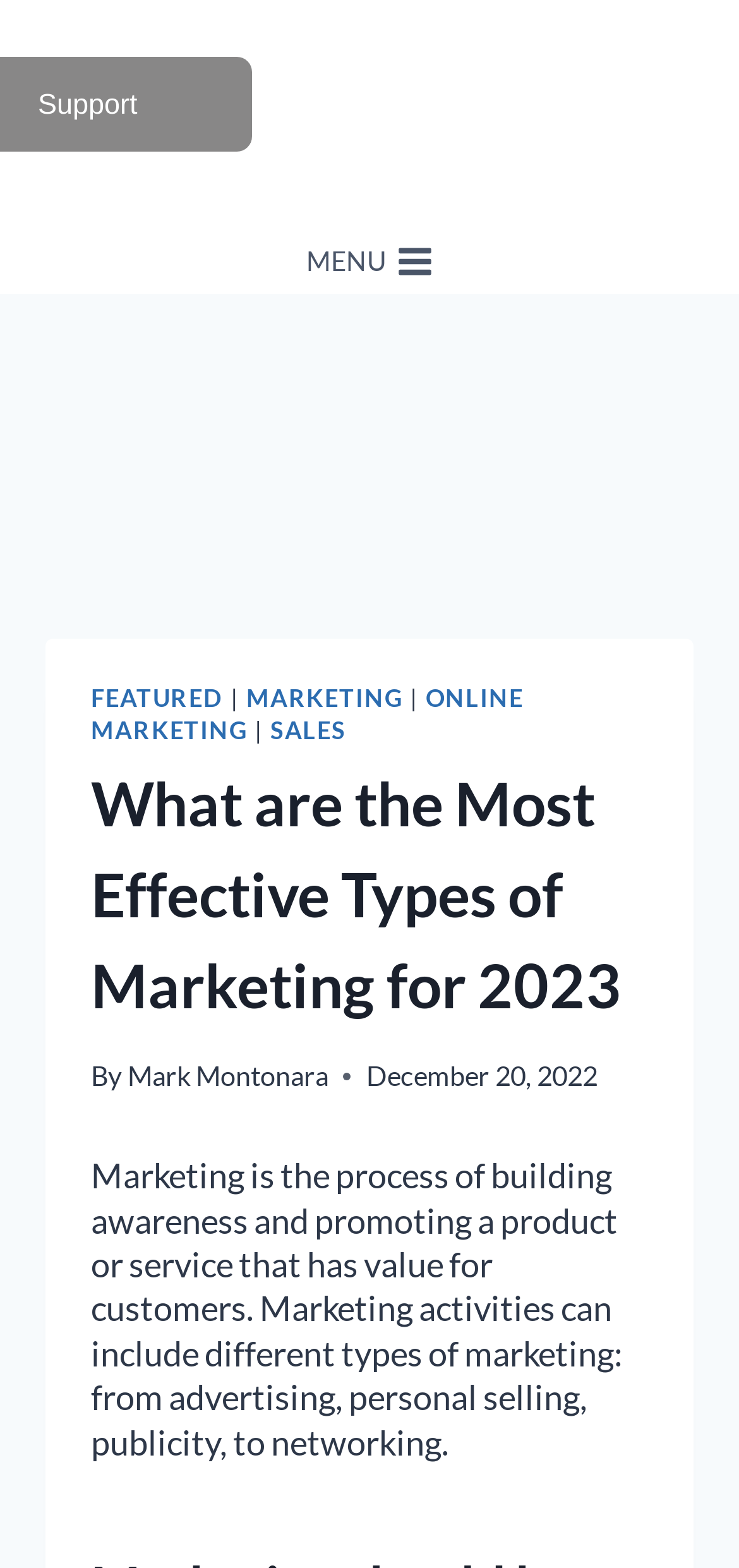What is the date of the article?
Craft a detailed and extensive response to the question.

I found the date of the article by looking at the text below the main heading, which says 'December 20, 2022'.